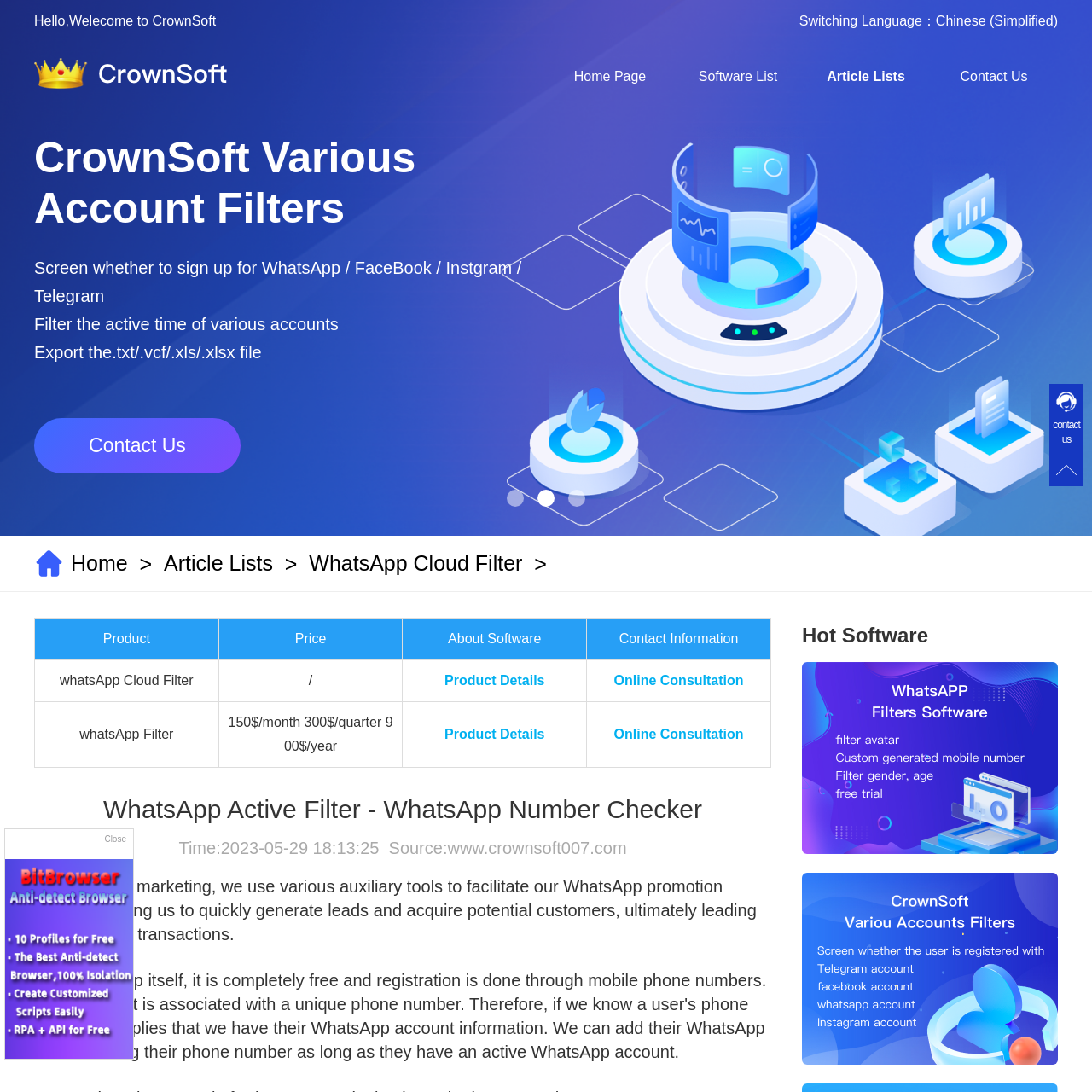Look closely at the image surrounded by the red box, What is the primary goal of CrownSoft's tools? Give your answer as a single word or phrase.

Enhance marketing strategies